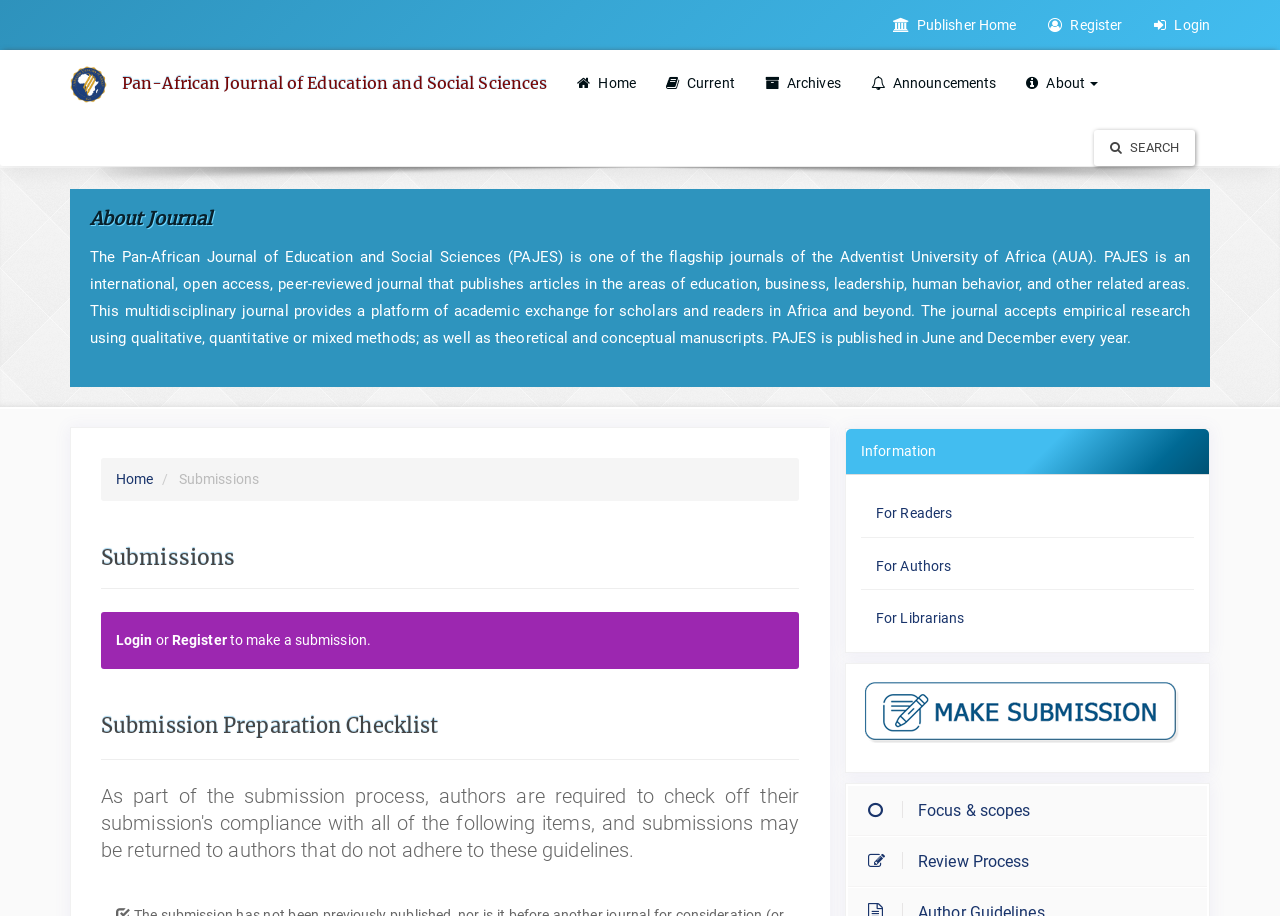What is the name of the journal?
Please answer the question with as much detail and depth as you can.

I found the answer by looking at the link element with the text 'Pan-African Journal of Education and Social Sciences' which is located at the top of the webpage, indicating that it is the title of the journal.